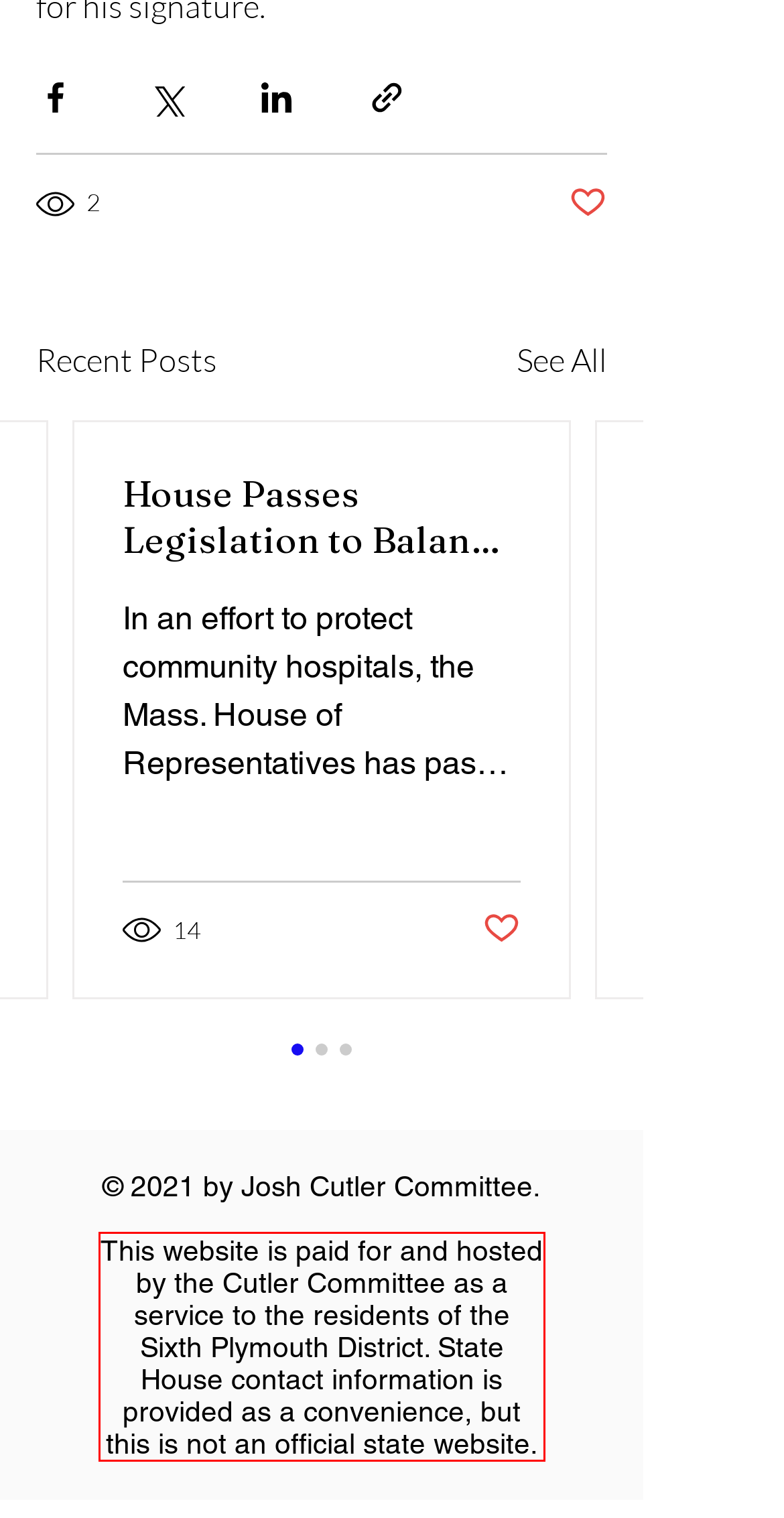You are provided with a screenshot of a webpage featuring a red rectangle bounding box. Extract the text content within this red bounding box using OCR.

This website is paid for and hosted by the Cutler Committee as a service to the residents of the Sixth Plymouth District. State House contact information is provided as a convenience, but this is not an official state website.